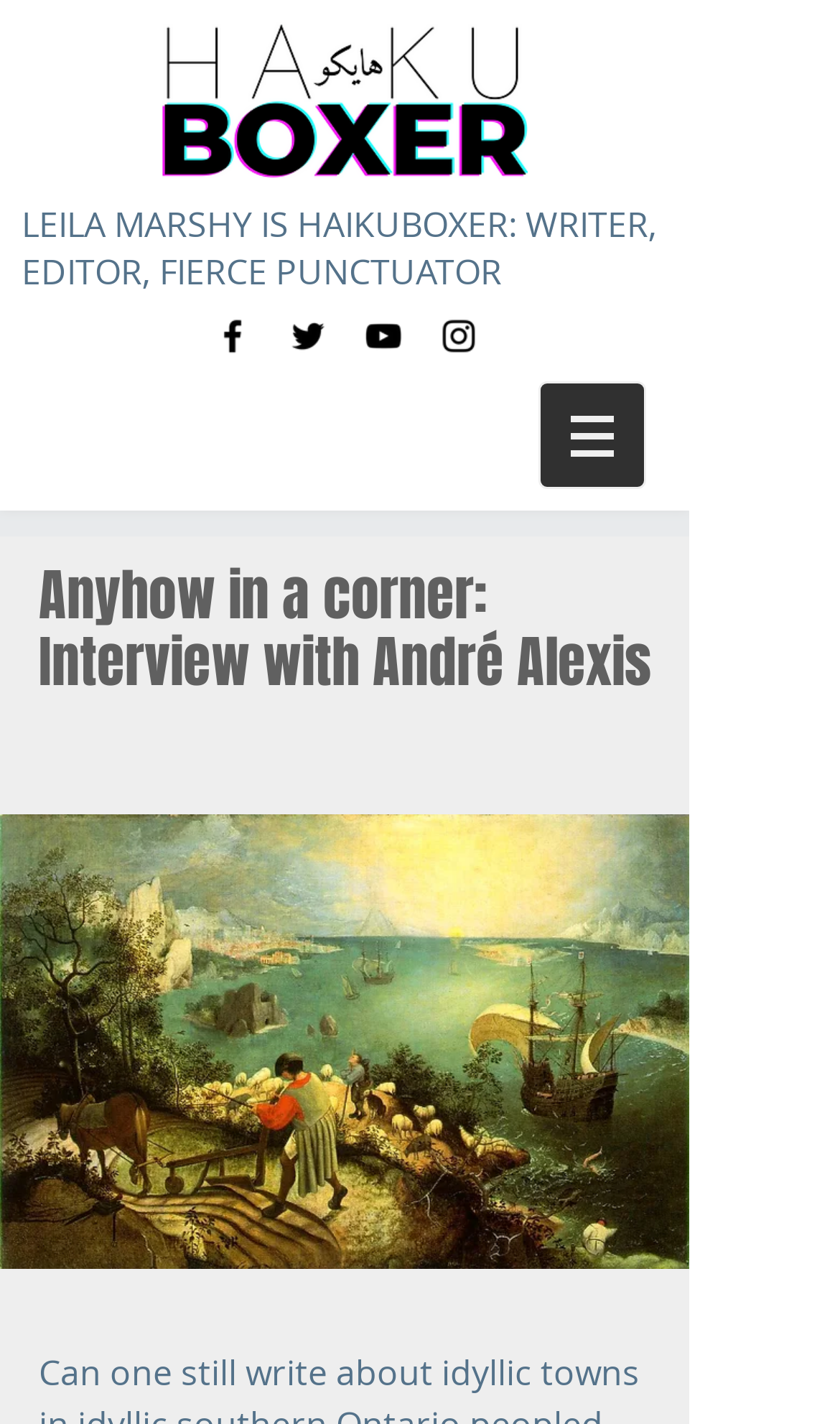Identify and provide the title of the webpage.

Anyhow in a corner: Interview with André Alexis